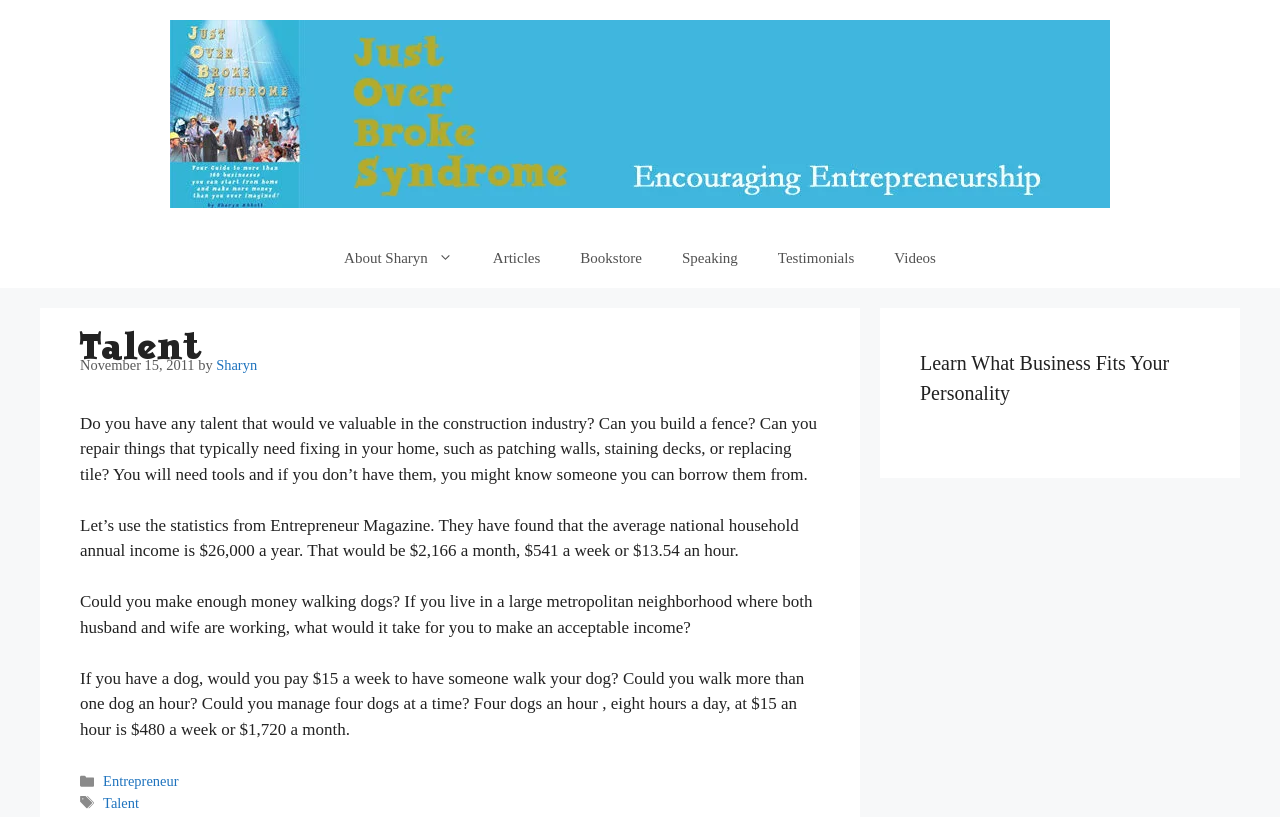Determine the bounding box coordinates of the clickable element necessary to fulfill the instruction: "Click the 'Articles' link". Provide the coordinates as four float numbers within the 0 to 1 range, i.e., [left, top, right, bottom].

[0.369, 0.279, 0.438, 0.353]